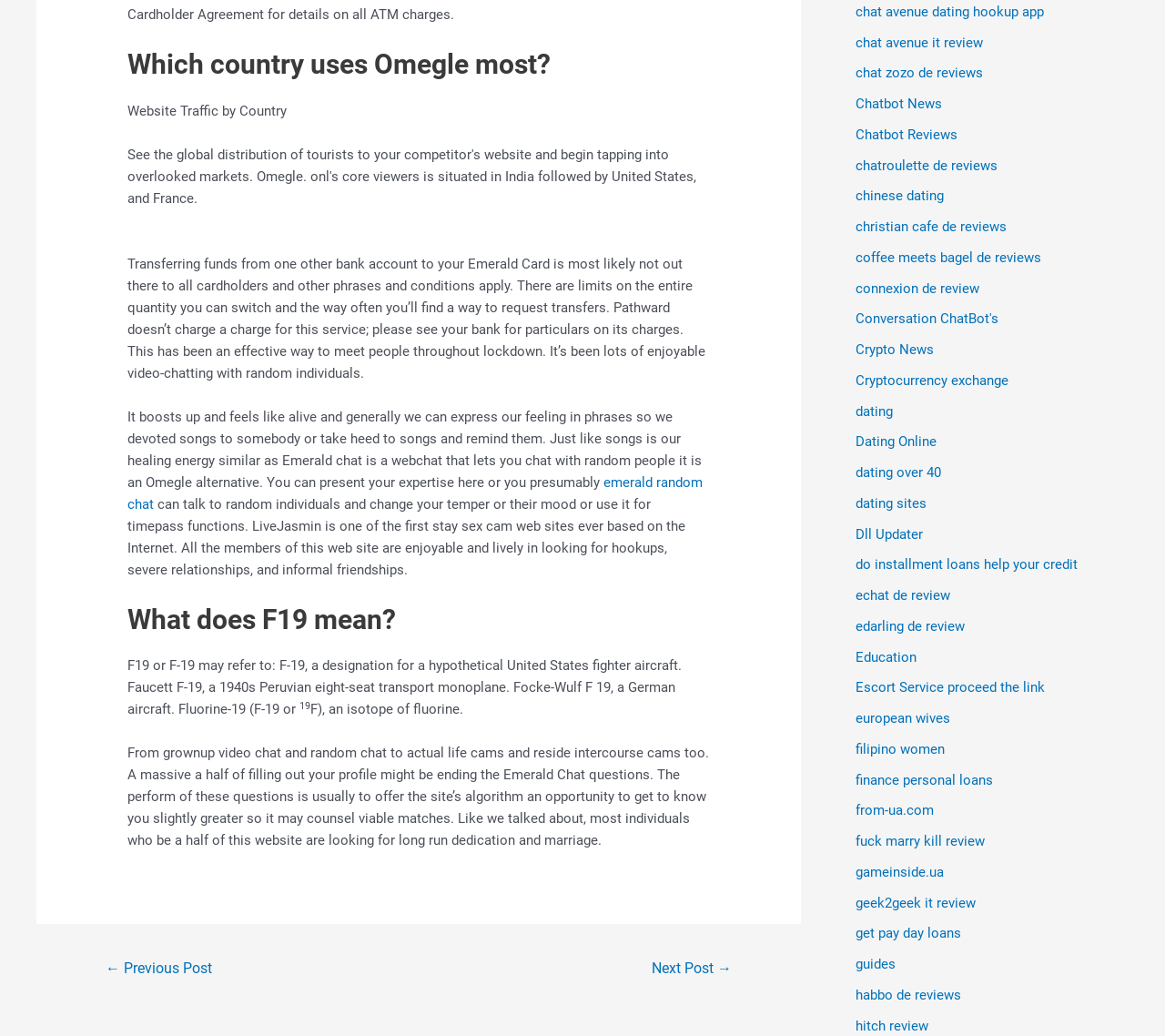What is the purpose of the Emerald Chat questions?
Kindly give a detailed and elaborate answer to the question.

According to the webpage, the purpose of the Emerald Chat questions is to provide the site's algorithm with user information, which will help the algorithm to suggest viable matches for the user.